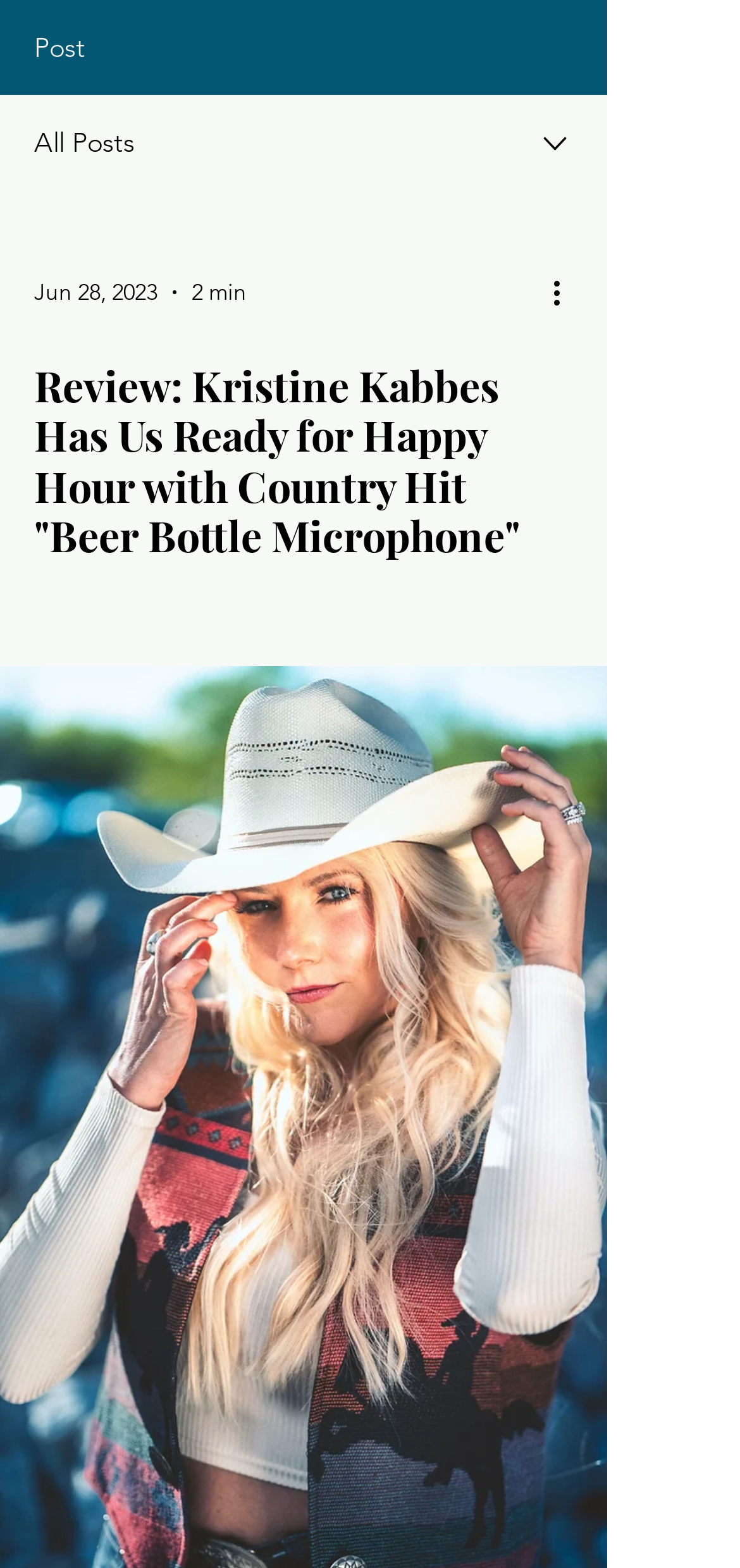How long does it take to read the post?
Carefully analyze the image and provide a thorough answer to the question.

I found the reading time of the post by looking at the combobox element which has a generic child element with the text '2 min'.